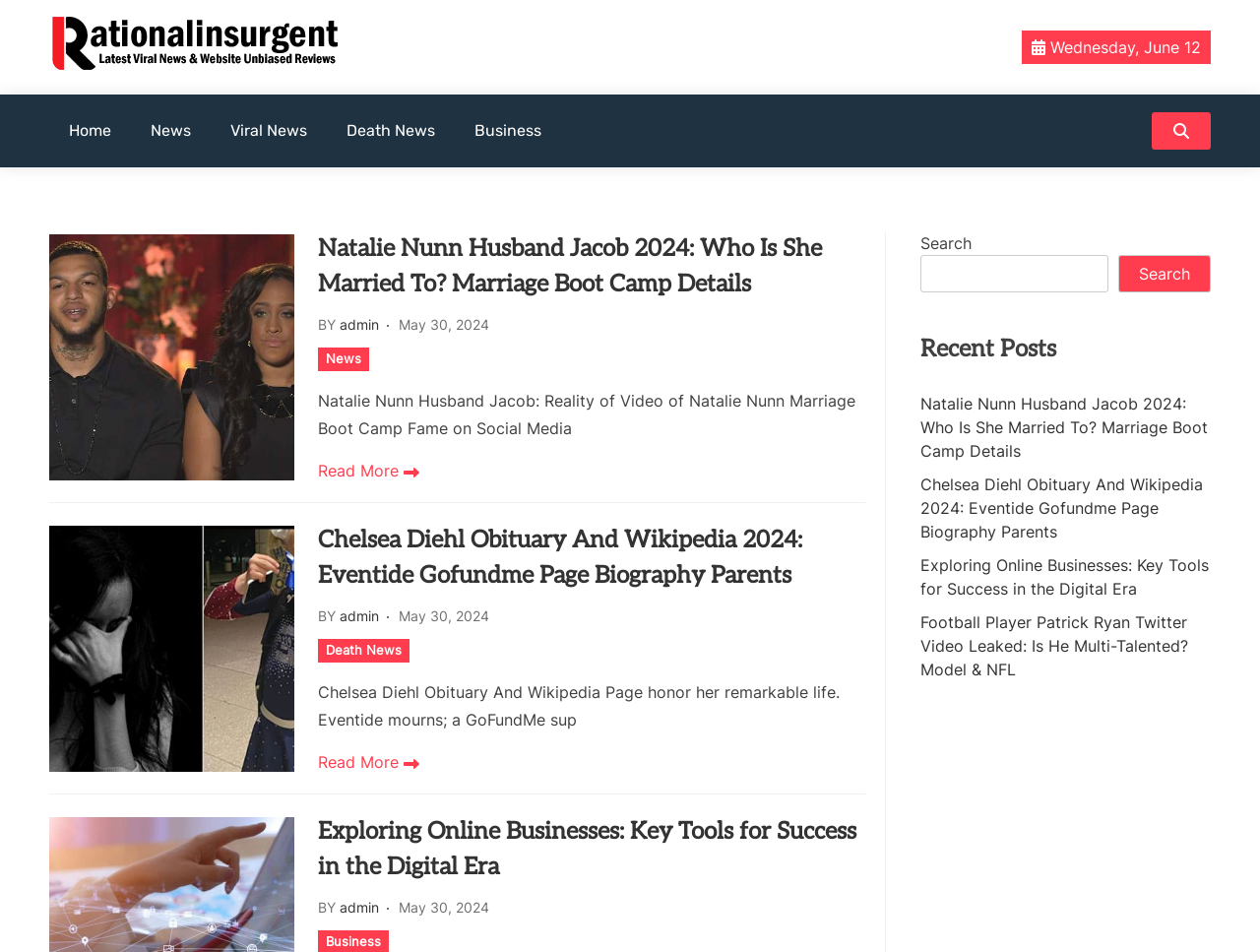Give a comprehensive overview of the webpage, including key elements.

The webpage is titled "Rationalinsurgent - Latest Viral News & Website Unbiased Reviews" and features a header logo at the top left corner. Below the logo is the website's title, "Rationalinsurgent", which is also a link. To the right of the title is a horizontal navigation menu with links to "Home", "News", "Viral News", "Death News", and "Business".

On the top right corner, there is a search bar with a search button and a calendar displaying the current date, "Wednesday, June 12". Below the navigation menu, there are three articles with headings, each containing a link to the full article. The first article is about Natalie Nunn's husband, Jacob, and their marriage boot camp experience. The second article is about Chelsea Diehl's obituary and Wikipedia page. The third article discusses online businesses and the key tools for success in the digital era.

Each article has a "Read More" link at the bottom, and they are separated by a small gap. To the right of the articles, there is a section titled "Recent Posts" with links to the same three articles, as well as a fourth article about a football player, Patrick Ryan.

At the bottom right corner, there is a button with a search icon. The webpage has a clean and organized layout, making it easy to navigate and find the desired information.